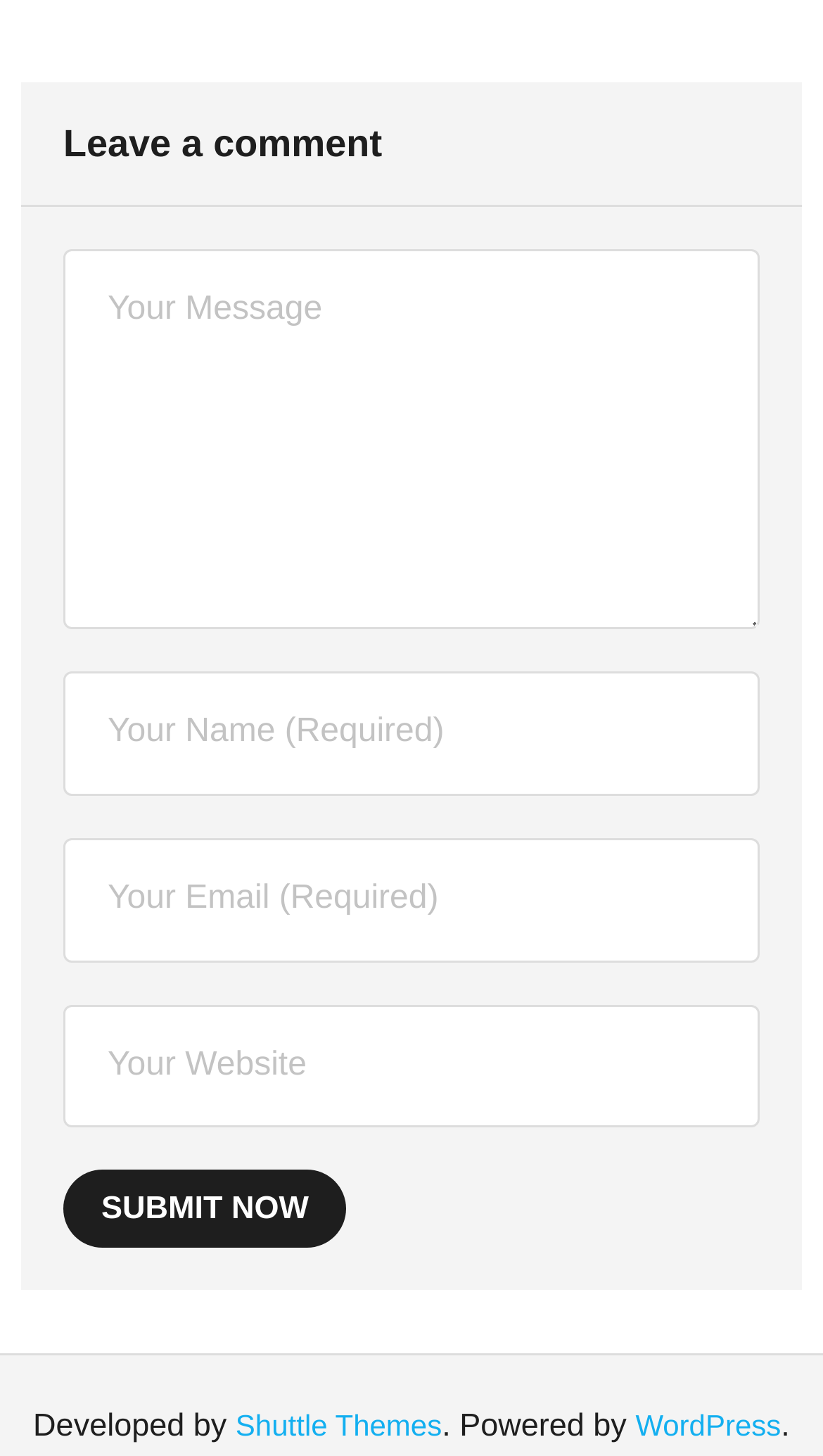Determine the bounding box coordinates for the UI element described. Format the coordinates as (top-left x, top-left y, bottom-right x, bottom-right y) and ensure all values are between 0 and 1. Element description: name="author" placeholder="Your Name (Required)"

[0.077, 0.461, 0.923, 0.546]